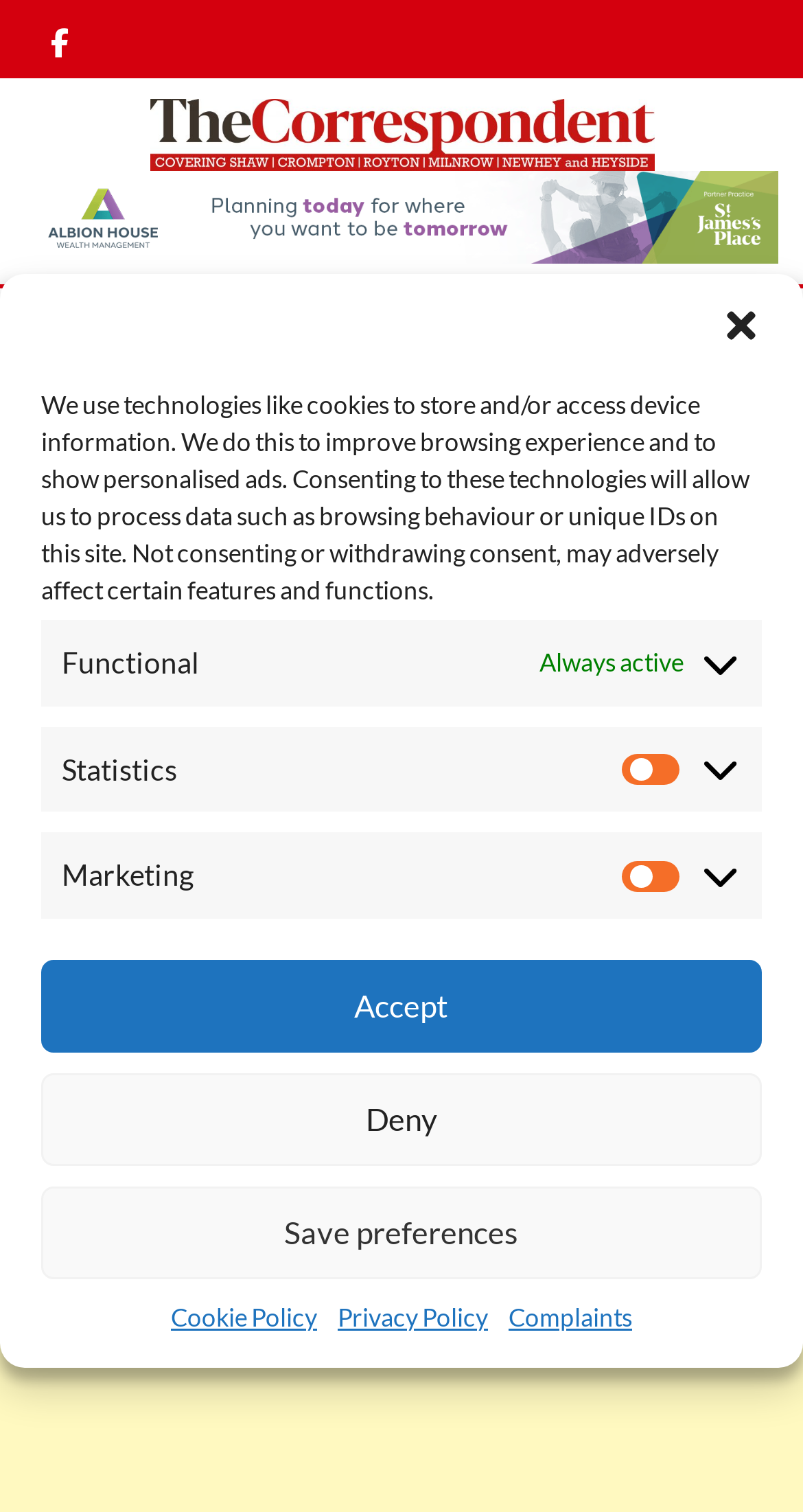Determine the bounding box of the UI component based on this description: "Facebook". The bounding box coordinates should be four float values between 0 and 1, i.e., [left, top, right, bottom].

[0.03, 0.004, 0.12, 0.052]